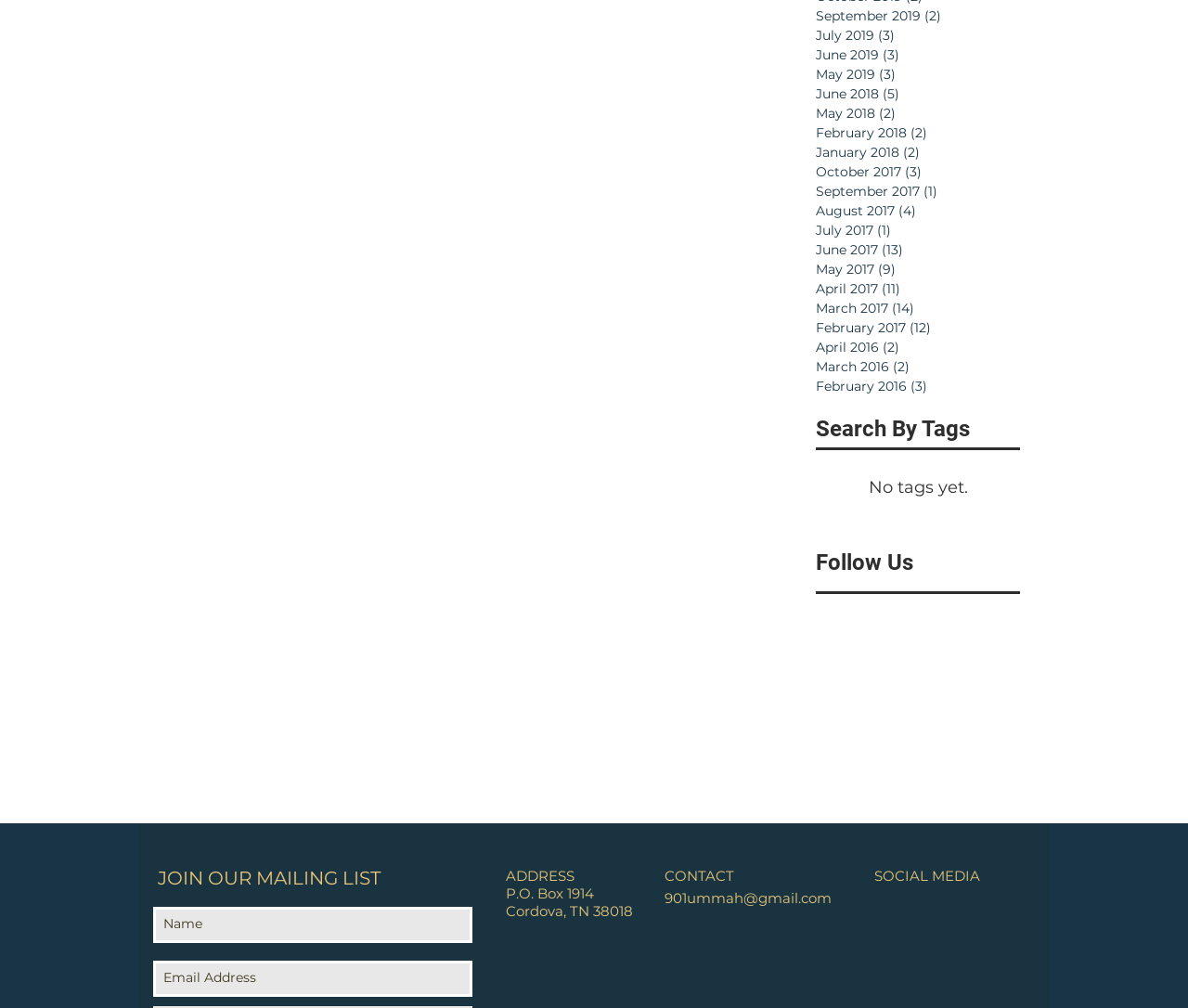Respond concisely with one word or phrase to the following query:
What is the address listed on the webpage?

P.O. Box 1914, Cordova, TN 38018